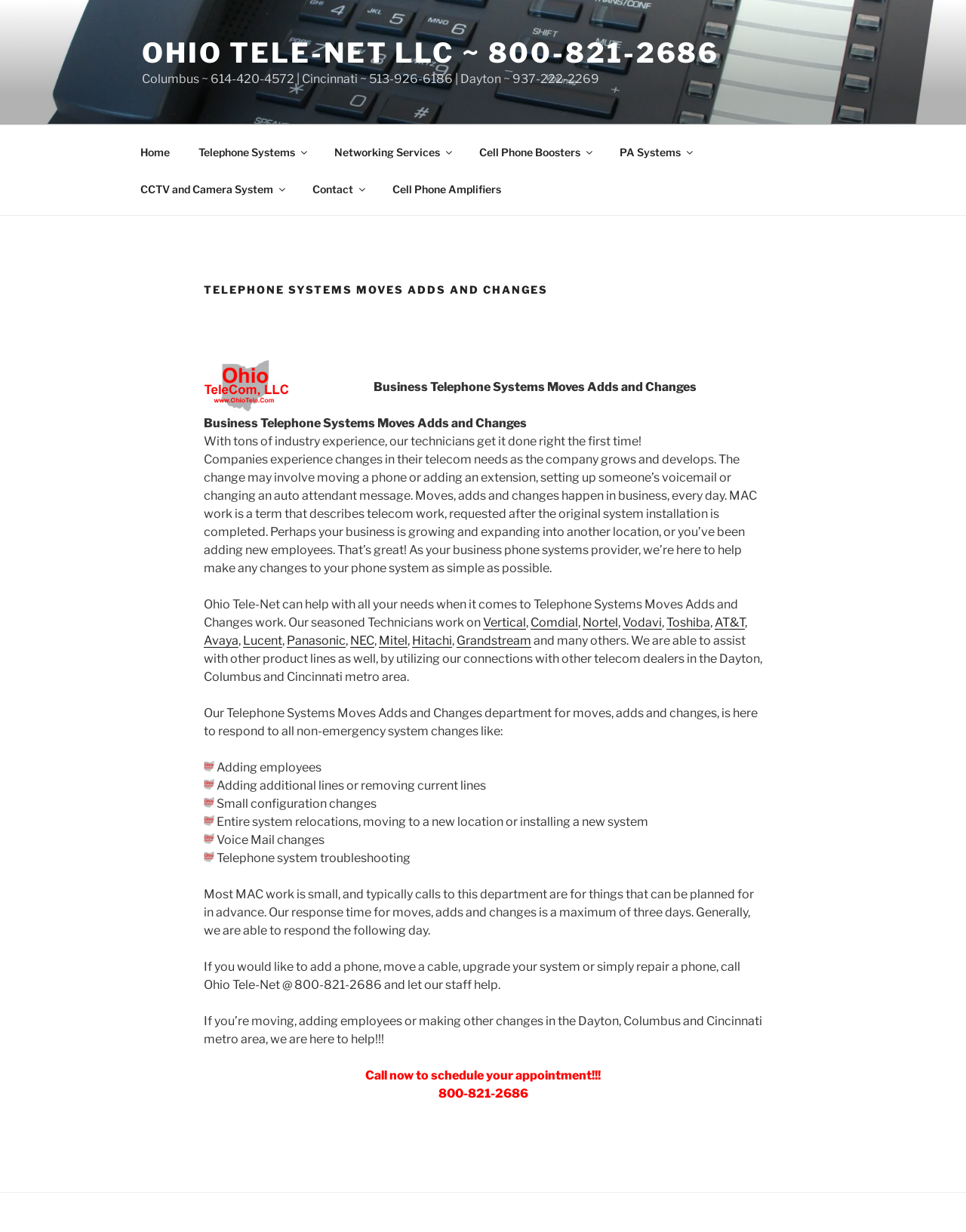Indicate the bounding box coordinates of the clickable region to achieve the following instruction: "Click the 'Telephone Systems' link."

[0.191, 0.108, 0.33, 0.138]